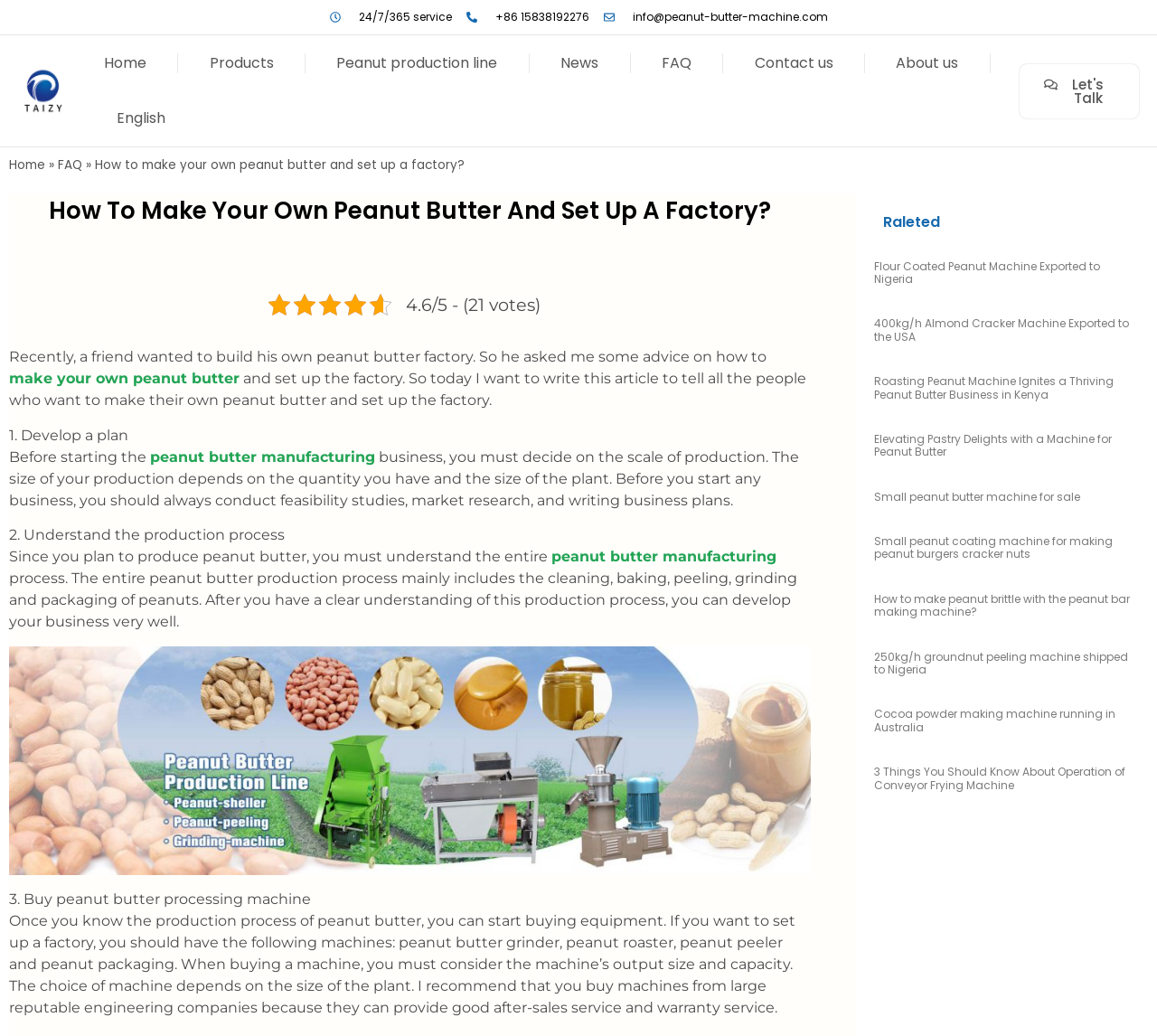Please answer the following query using a single word or phrase: 
What is the rating of this article?

4.6/5